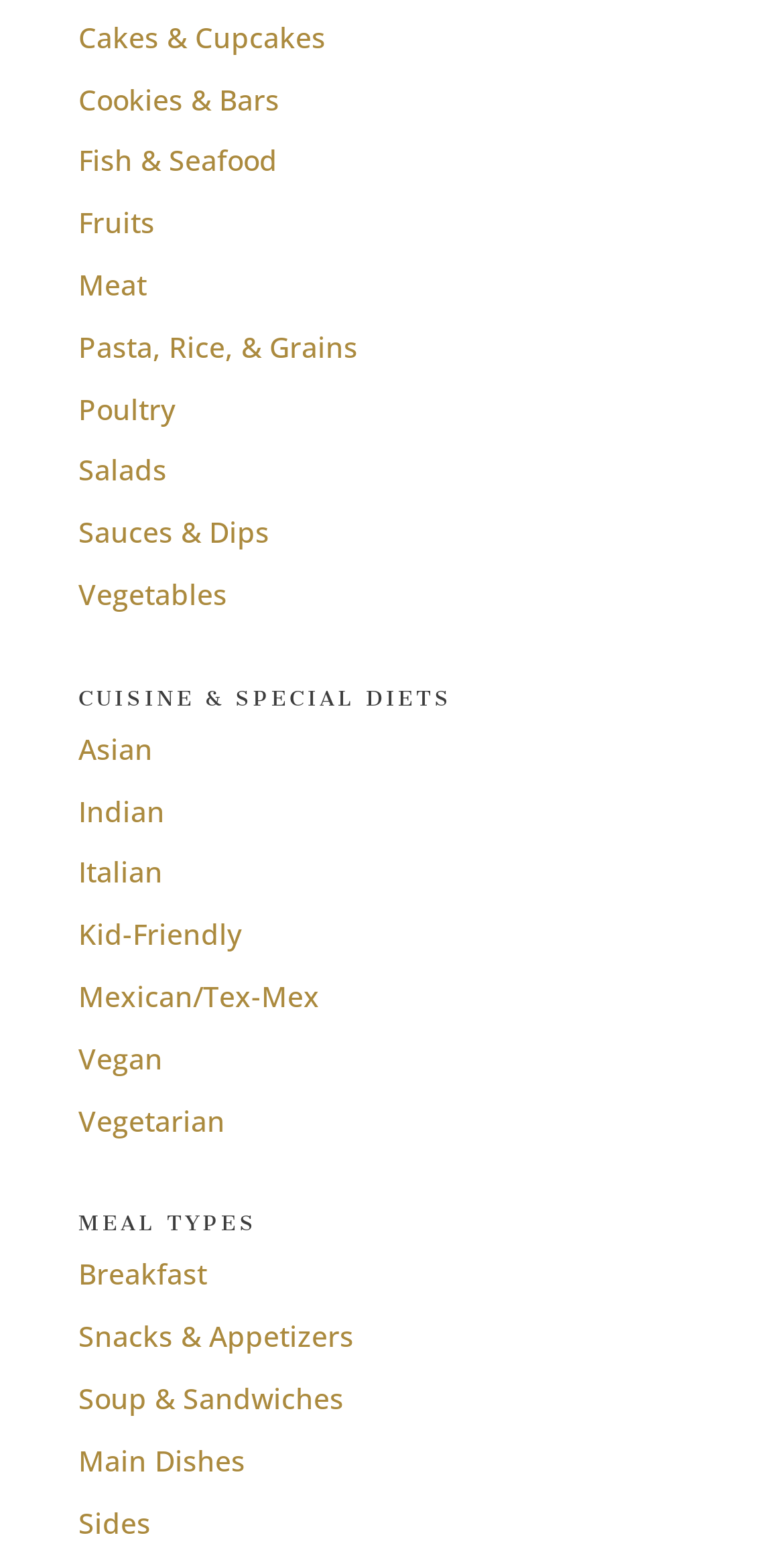What is the second type of food listed?
Using the image as a reference, answer the question with a short word or phrase.

Cookies & Bars